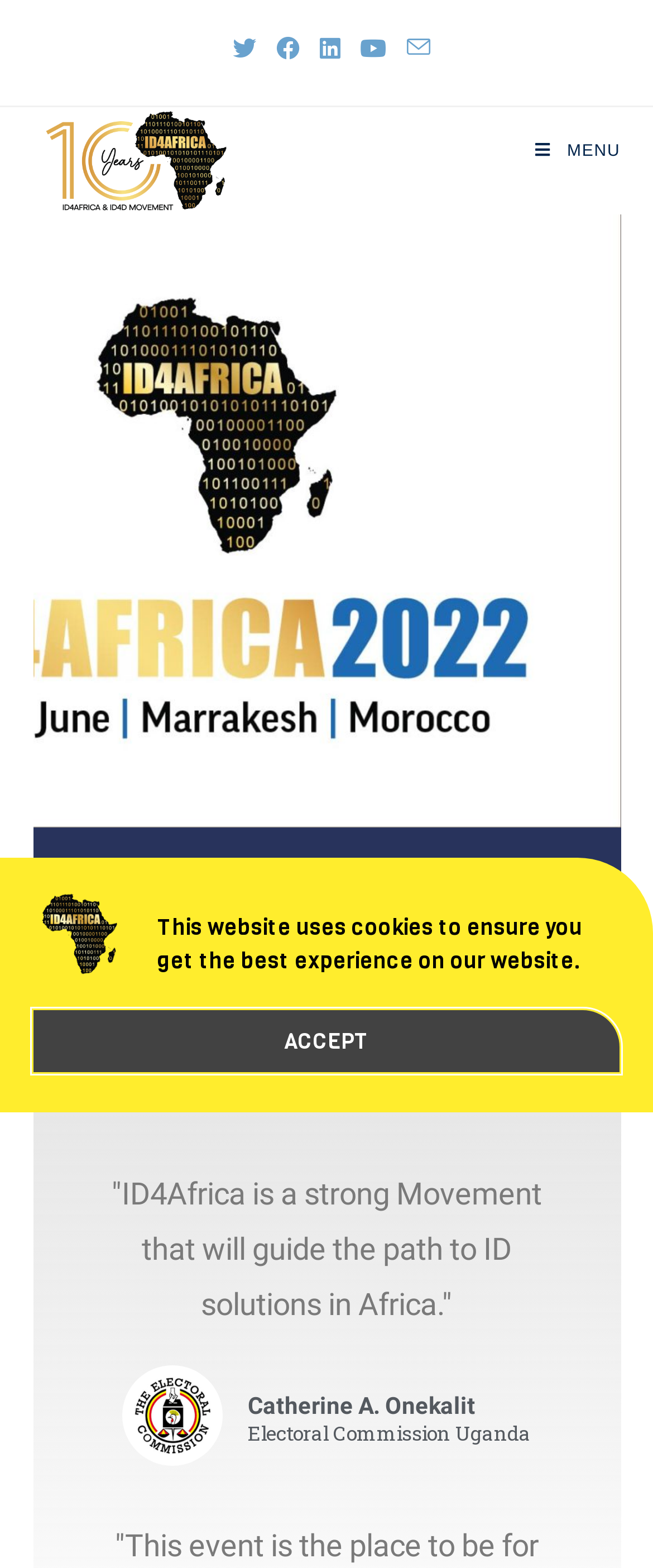Look at the image and give a detailed response to the following question: How many social links are available?

The social links are listed in the 'Social links' section, which includes links to X, Facebook, LinkedIn, Youtube, and Send email, making a total of 5 social links.